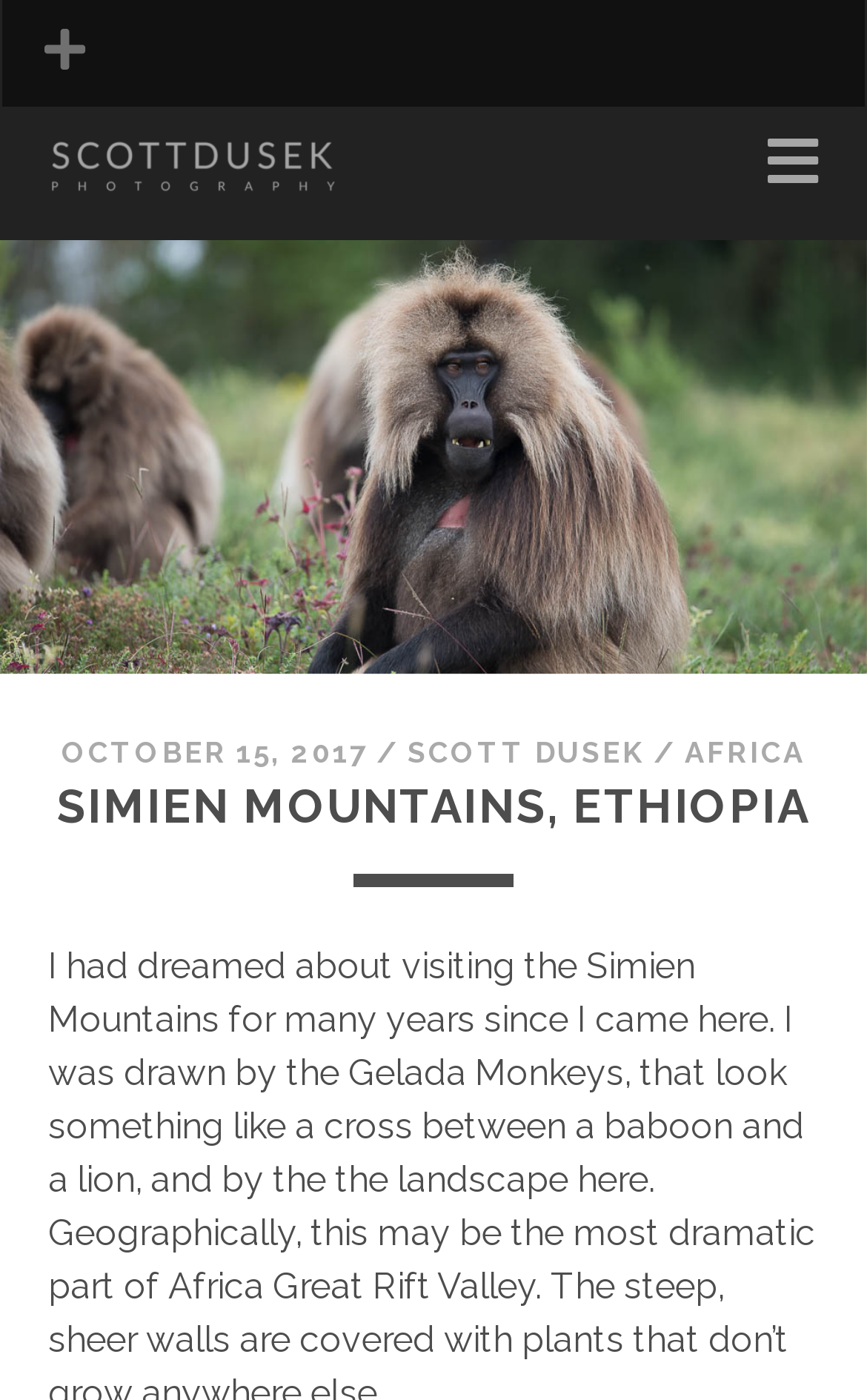Generate a comprehensive caption for the webpage you are viewing.

The webpage is about Simien Mountains in Ethiopia, as indicated by the title. At the top left corner, there is a button with an icon. Next to it, there is a link to the website "scottdusek.com" accompanied by an image of the website's logo. 

On the top right corner, there is another button with a different icon. Below the top section, there is a horizontal navigation menu. The menu starts with a date "OCTOBER 15, 2017" on the left, followed by a slash, then a link to "SCOTT DUSEK", and finally a link to "AFRICA" on the right. 

Below the navigation menu, there is a prominent heading that reads "SIMIEN MOUNTAINS, ETHIOPIA", spanning across the entire width of the page.